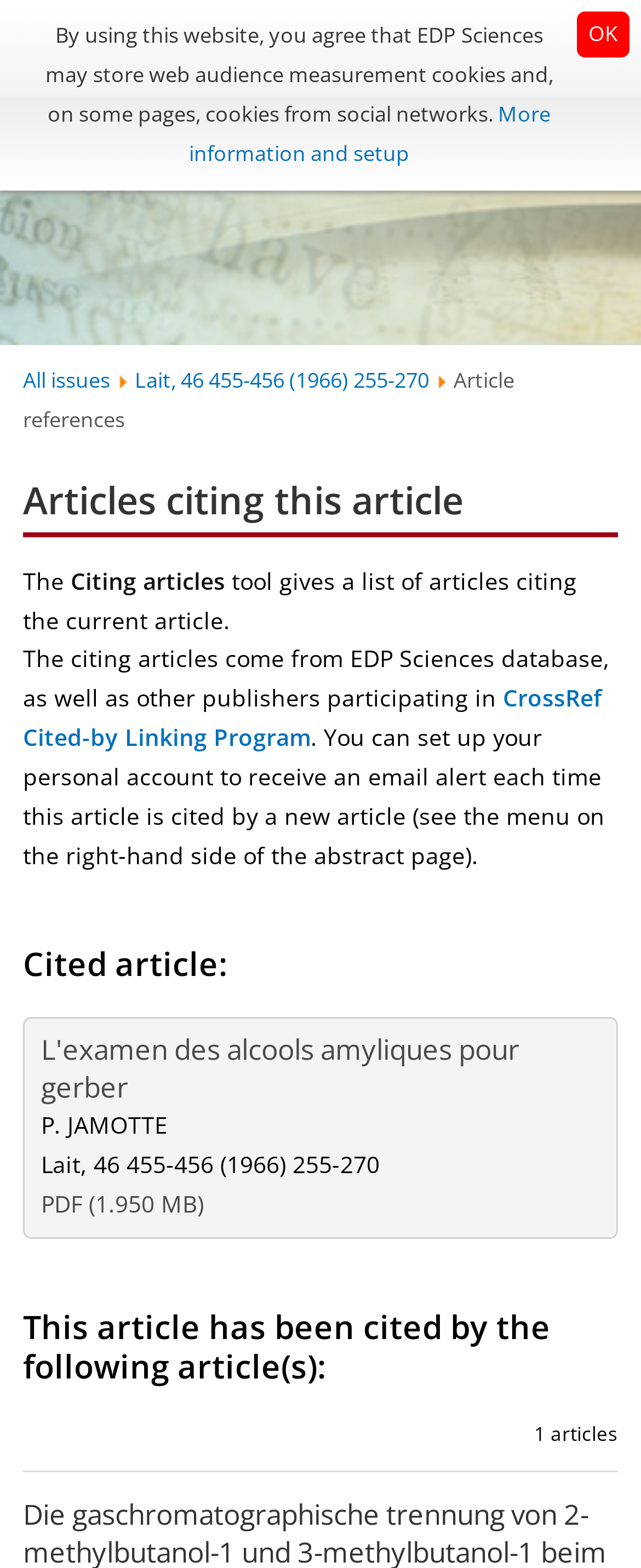Identify the bounding box of the UI element that matches this description: "Lait, 46 455-456 (1966) 255-270".

[0.21, 0.232, 0.669, 0.251]